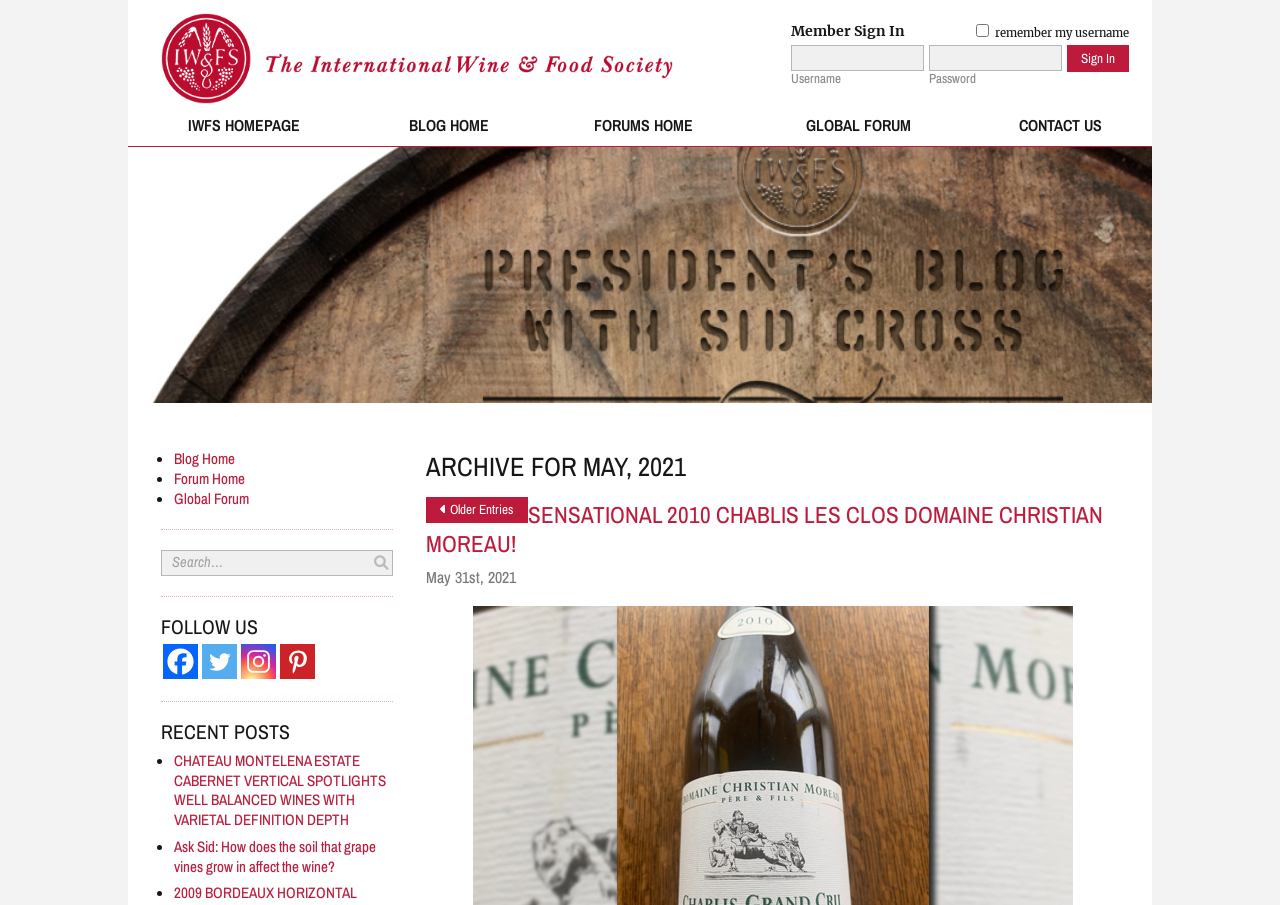Please identify the bounding box coordinates of the clickable area that will fulfill the following instruction: "Search for something". The coordinates should be in the format of four float numbers between 0 and 1, i.e., [left, top, right, bottom].

[0.126, 0.607, 0.307, 0.636]